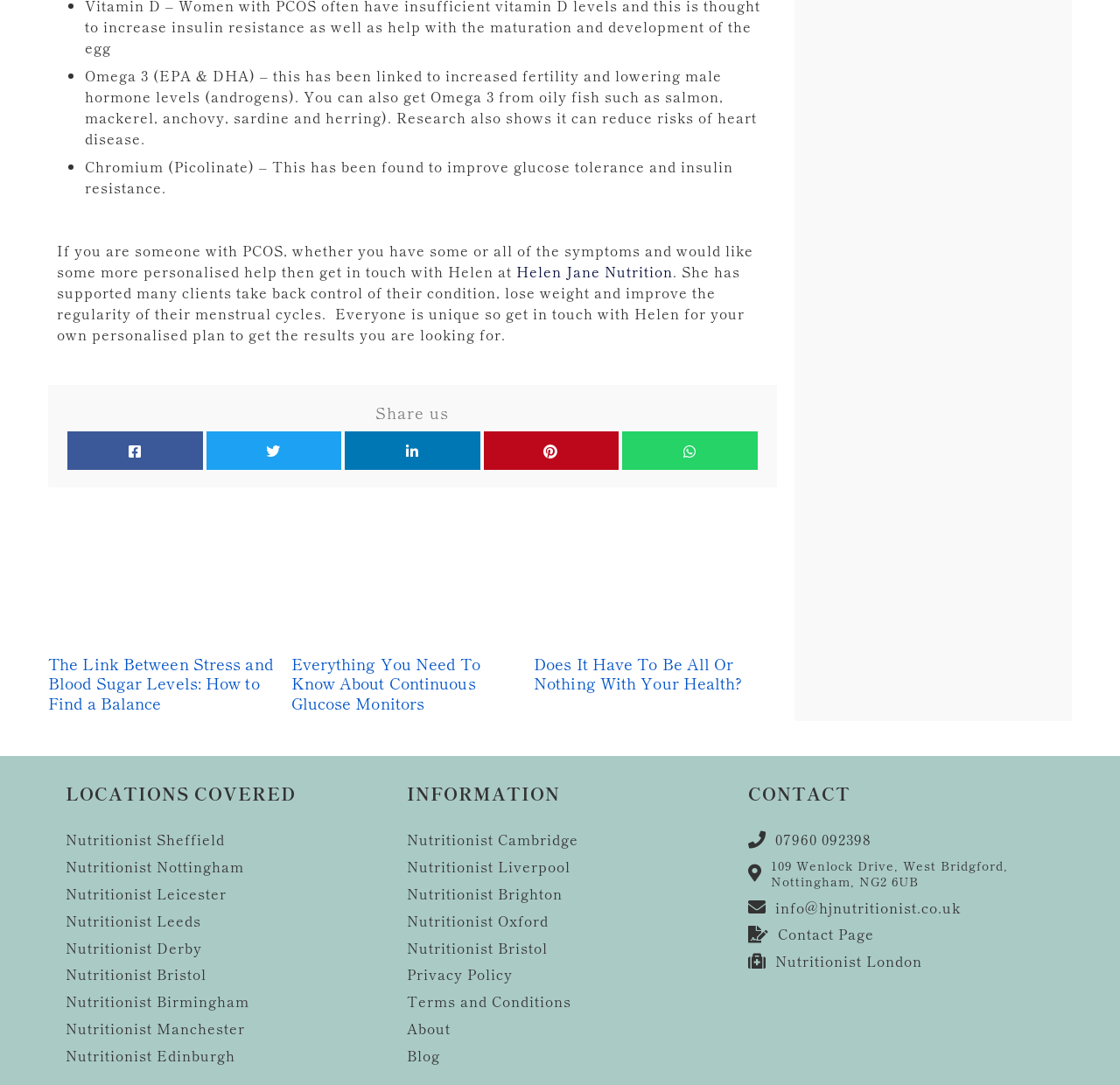Please identify the bounding box coordinates of the element that needs to be clicked to execute the following command: "Get in touch with Helen at Helen Jane Nutrition". Provide the bounding box using four float numbers between 0 and 1, formatted as [left, top, right, bottom].

[0.461, 0.241, 0.601, 0.26]